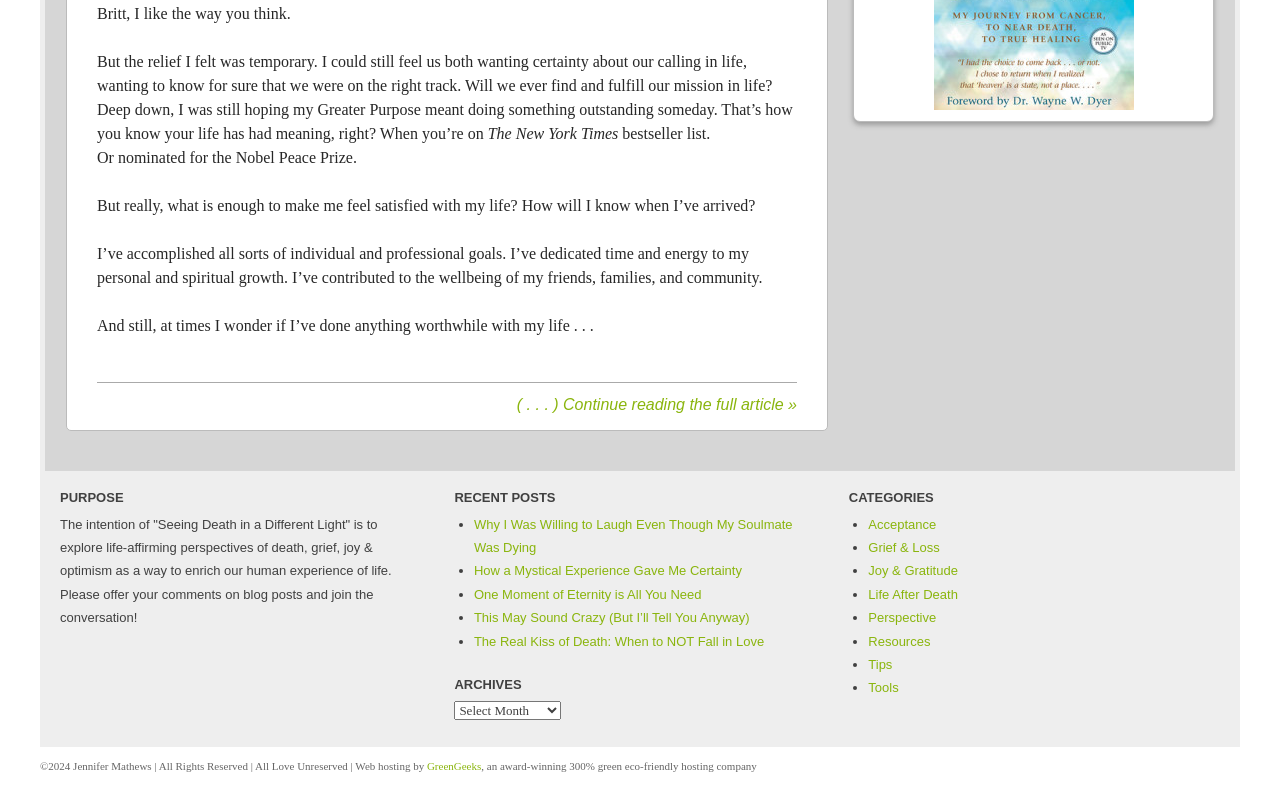Please specify the bounding box coordinates of the clickable region necessary for completing the following instruction: "Browse categories". The coordinates must consist of four float numbers between 0 and 1, i.e., [left, top, right, bottom].

[0.663, 0.618, 0.944, 0.648]